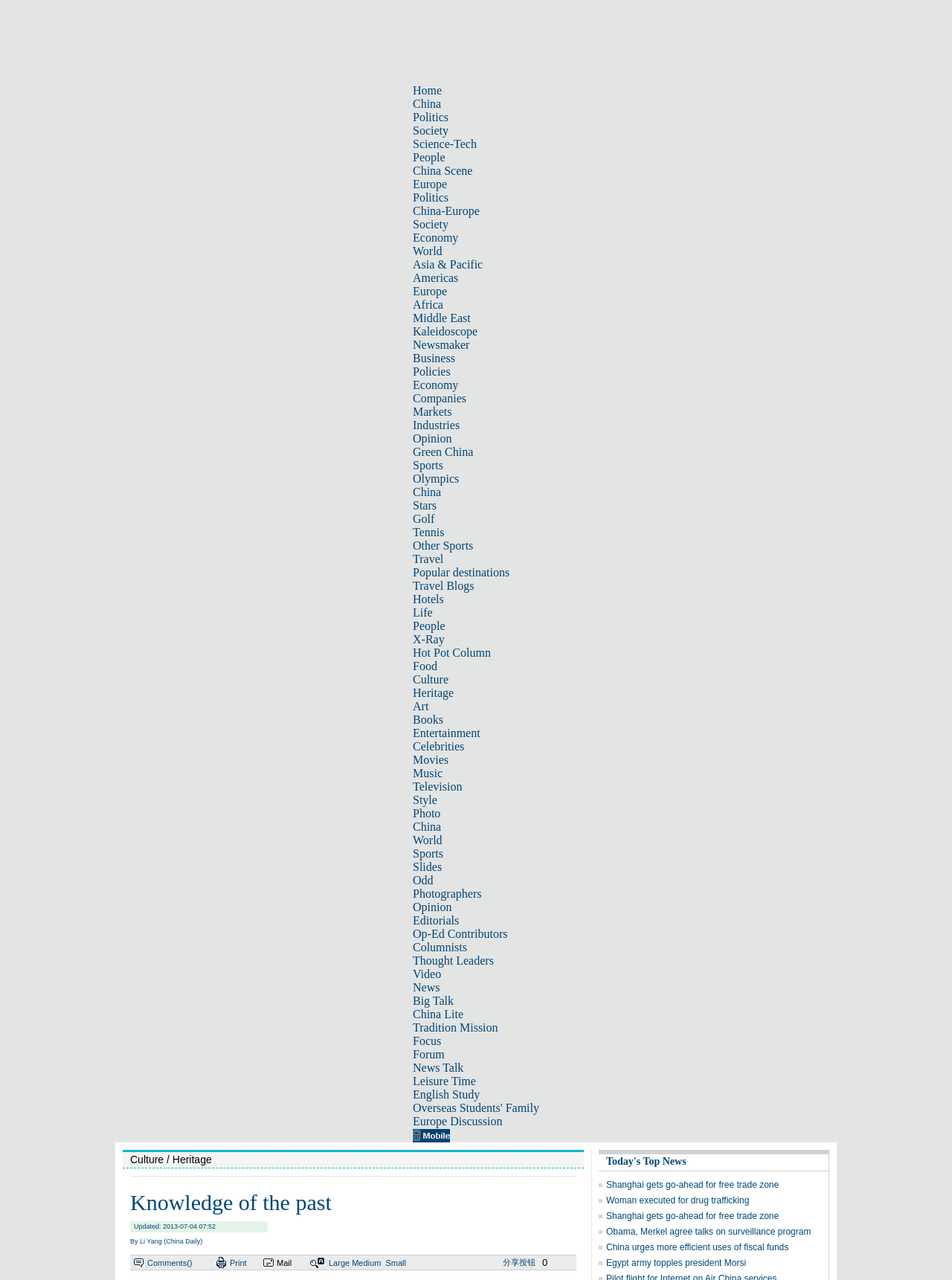Kindly determine the bounding box coordinates for the area that needs to be clicked to execute this instruction: "Click on the 'Home' link".

[0.434, 0.066, 0.464, 0.076]